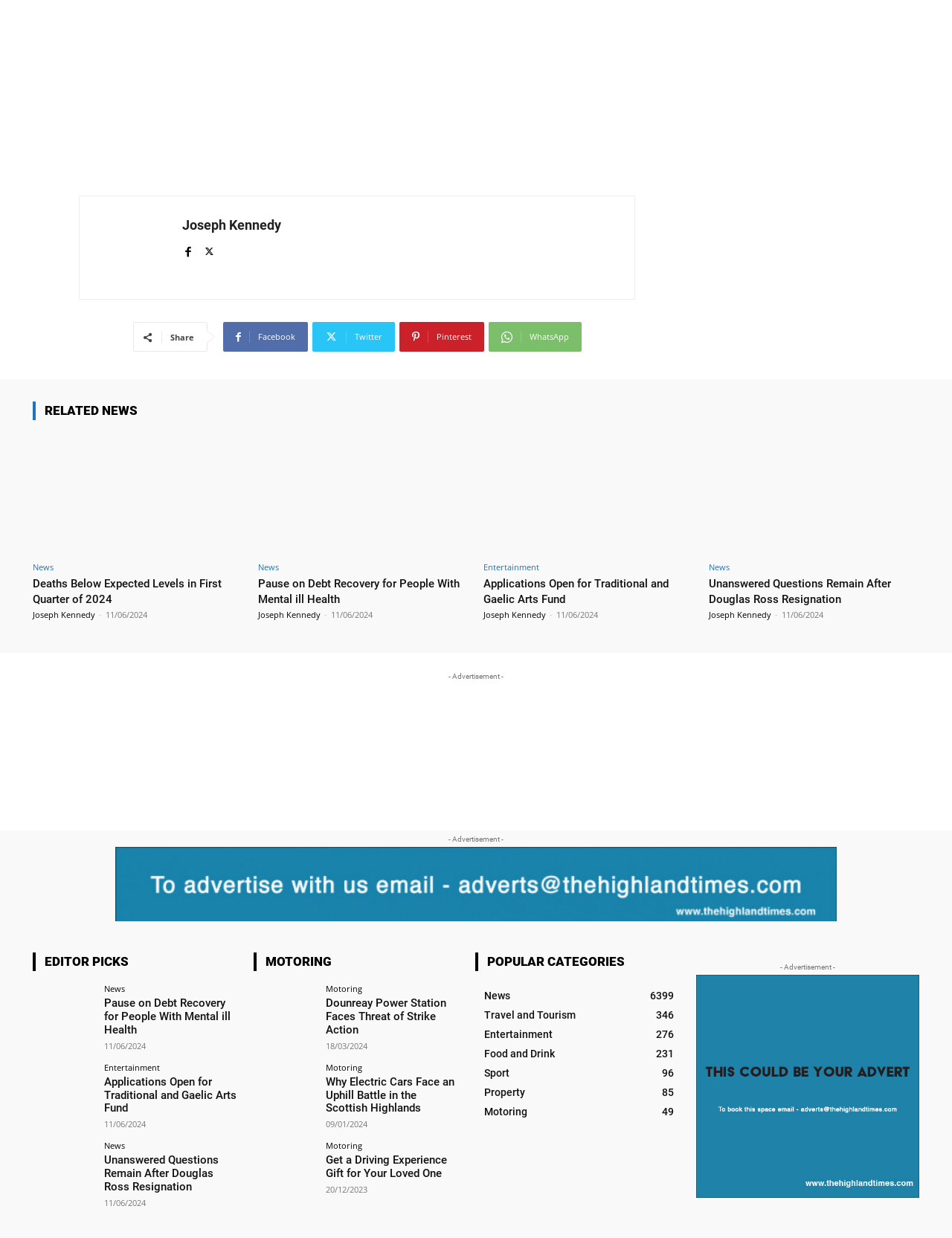Please find the bounding box coordinates for the clickable element needed to perform this instruction: "View the article about 'Unanswered Questions Remain After Douglas Ross Resignation'".

[0.745, 0.35, 0.966, 0.447]